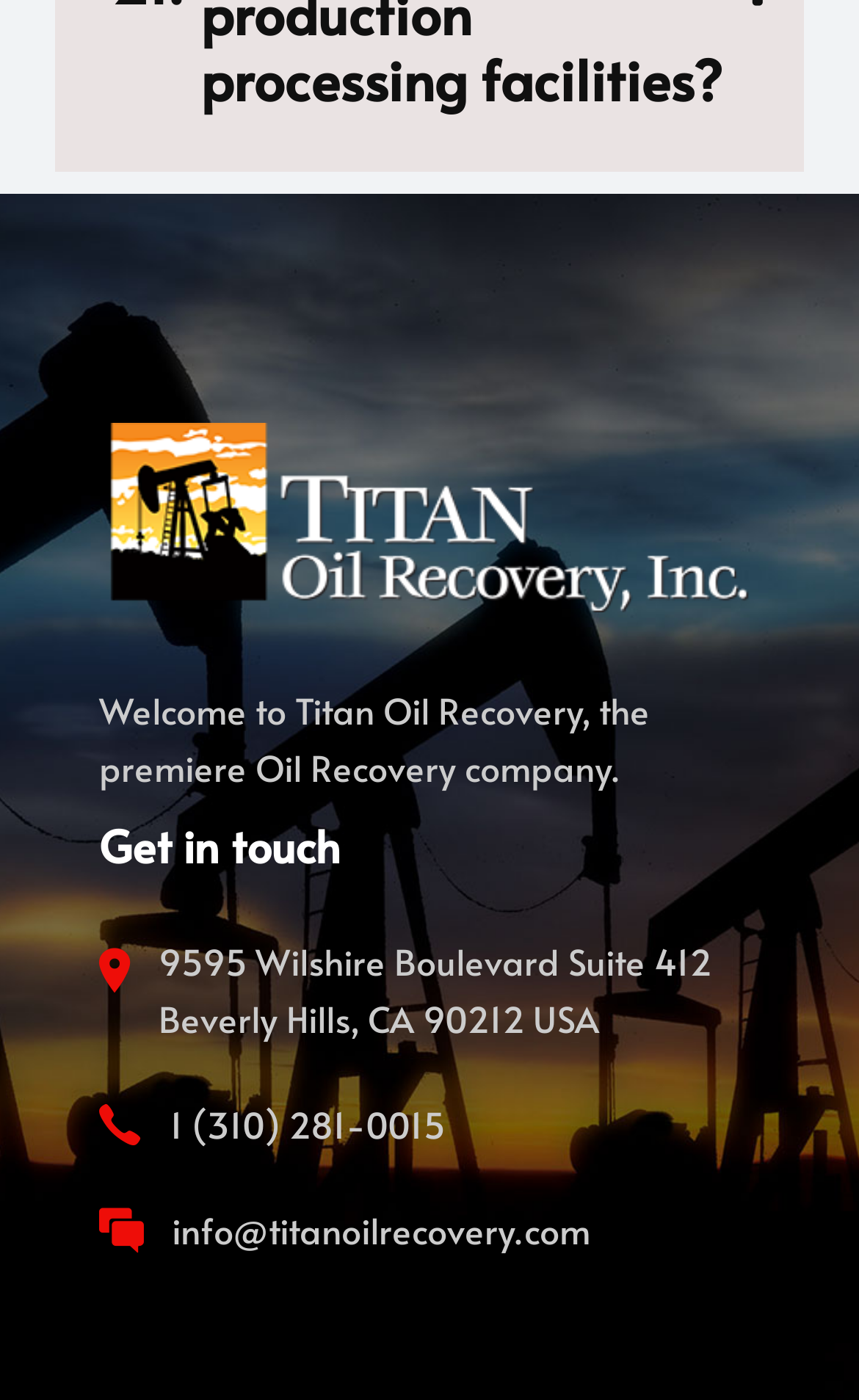Given the element description, predict the bounding box coordinates in the format (top-left x, top-left y, bottom-right x, bottom-right y), using floating point numbers between 0 and 1: info@titanoilrecovery.com

[0.115, 0.858, 0.687, 0.898]